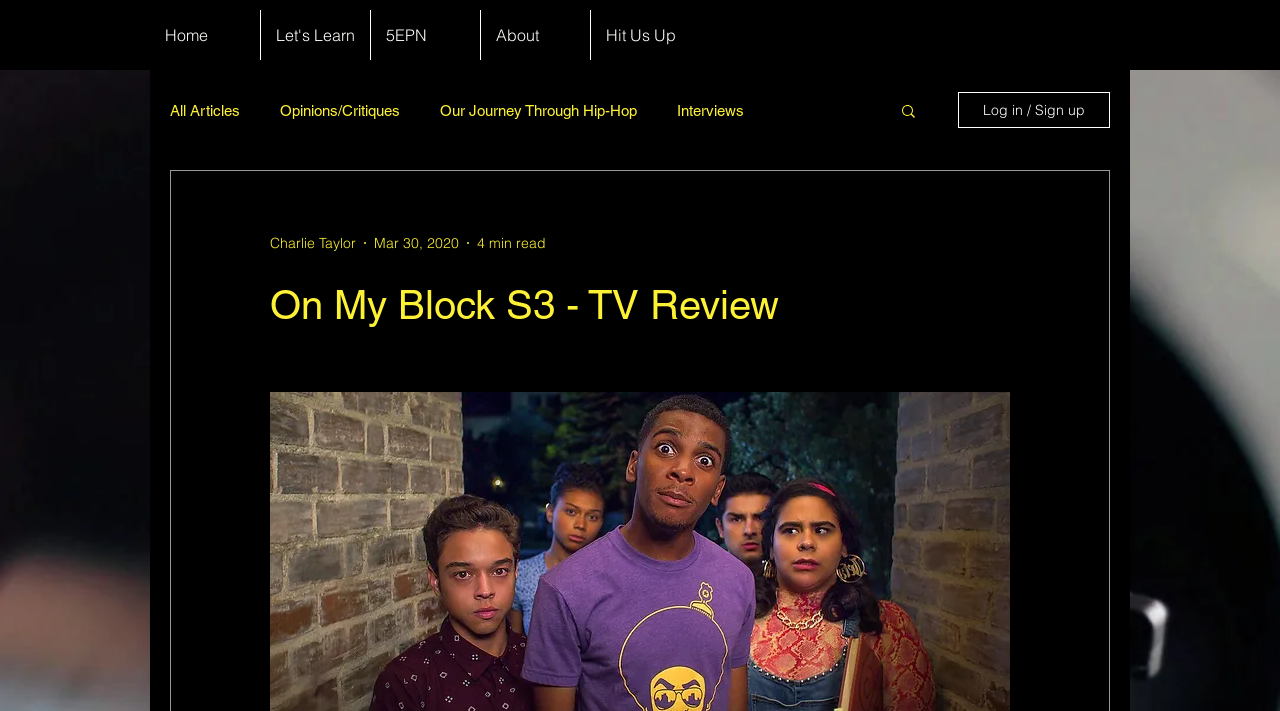What is the first link in the navigation menu?
Using the image, respond with a single word or phrase.

Home